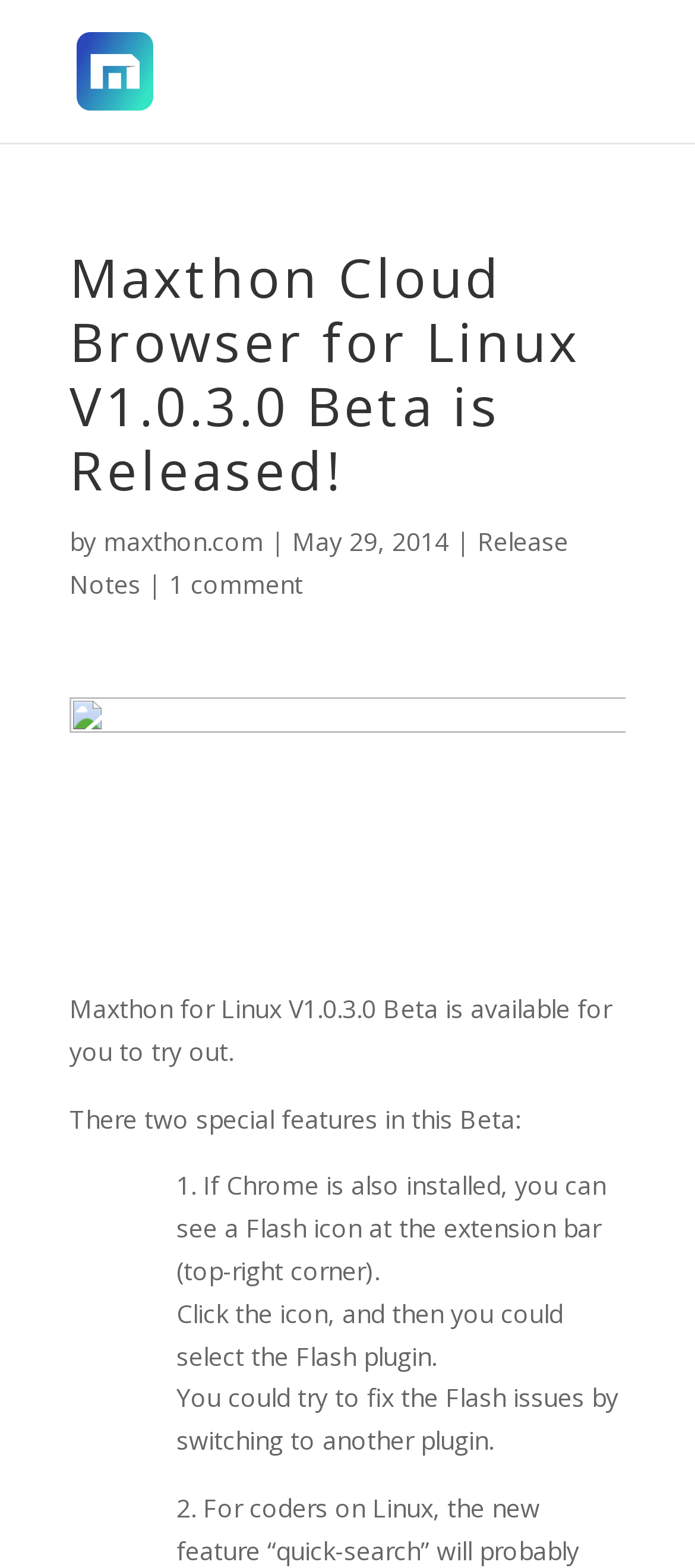What is the purpose of switching to another plugin?
Analyze the image and deliver a detailed answer to the question.

I determined the answer by reading the StaticText element with the text 'You could try to fix the Flash issues by switching to another plugin.'. The purpose of switching to another plugin is explicitly mentioned in the text.